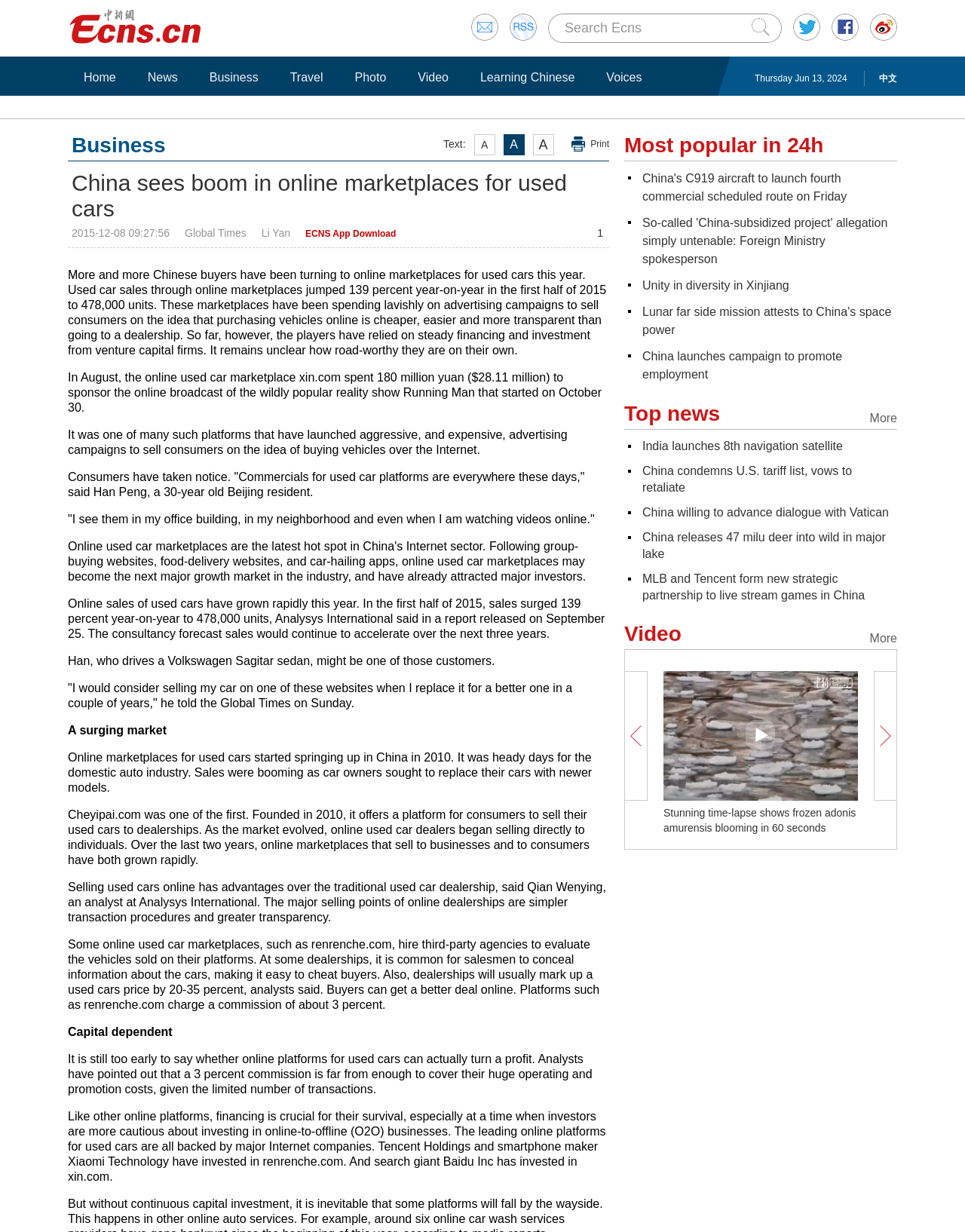Determine the bounding box coordinates for the element that should be clicked to follow this instruction: "Read more about RAKEZ, Indian Chamber of Commerce sign MoU to strengthen UAE-India economic links". The coordinates should be given as four float numbers between 0 and 1, in the format [left, top, right, bottom].

None